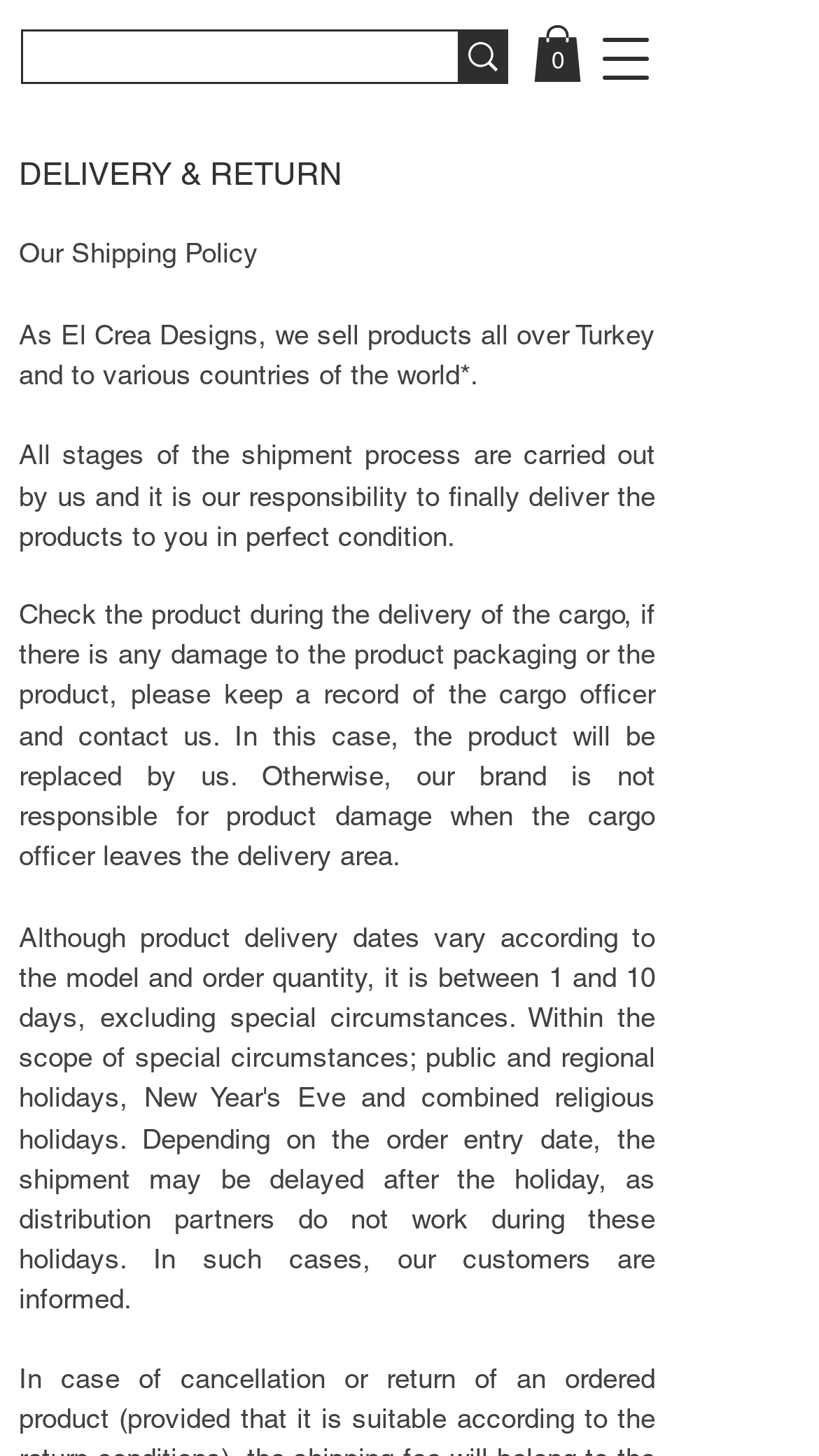What is the current number of items in the cart?
Please give a detailed answer to the question using the information shown in the image.

I found the answer by looking at the link element with the text 'Cart with 0 items', which indicates that there are currently no items in the cart.